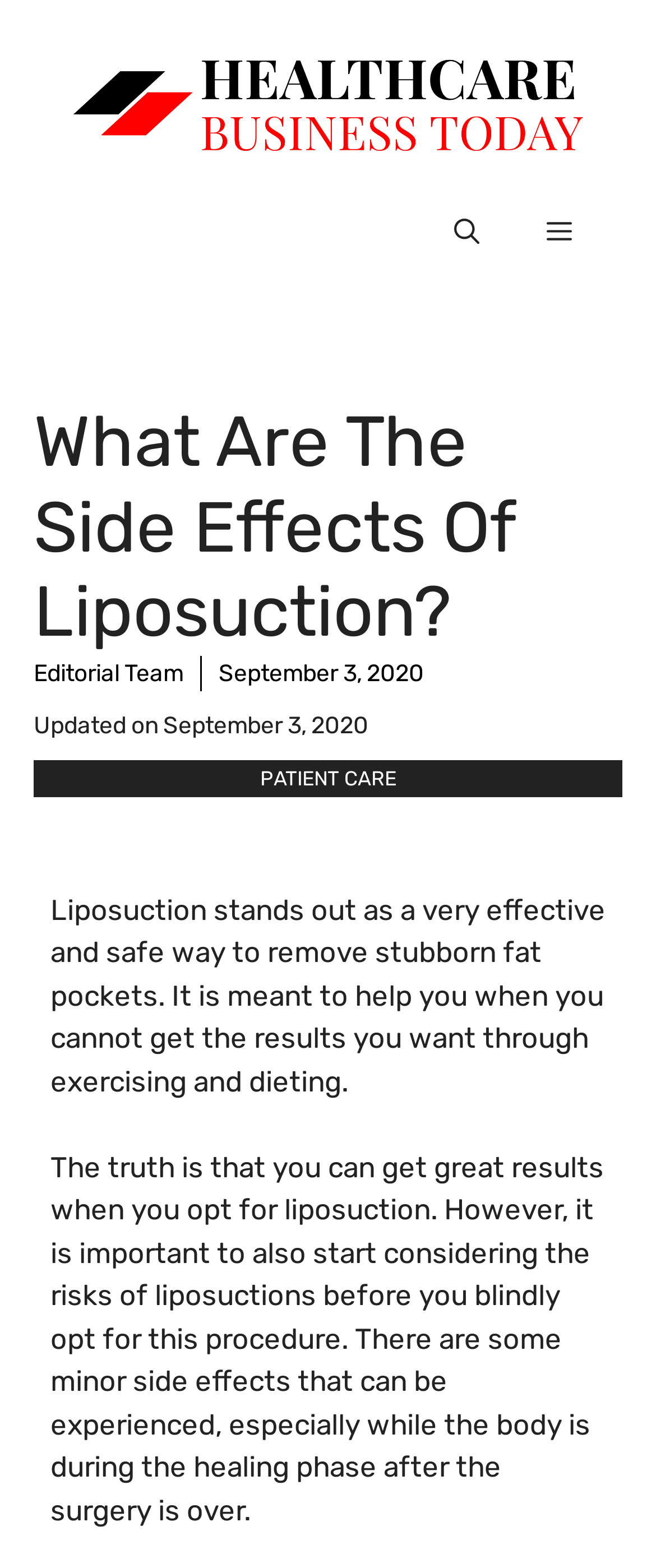Summarize the contents and layout of the webpage in detail.

The webpage is about liposuction, specifically discussing its side effects. At the top, there is a banner with a logo and a navigation menu on the right side, which includes a search bar and a menu button. Below the banner, there is a heading that reads "What Are The Side Effects Of Liposuction?".

On the left side of the page, there is a section with a link to the "Editorial Team" and a timestamp indicating that the content was updated on September 3, 2020. Next to this section, there is a link to "PATIENT CARE".

The main content of the page is divided into two paragraphs. The first paragraph explains that liposuction is an effective and safe way to remove stubborn fat pockets, especially when exercising and dieting do not produce the desired results. The second paragraph discusses the importance of considering the risks of liposuction, including minor side effects that may occur during the healing phase after the surgery.

There is an image of the "Healthcare Business Today" logo at the top left corner of the page. Overall, the webpage has a simple layout with a focus on providing informative content about liposuction and its side effects.